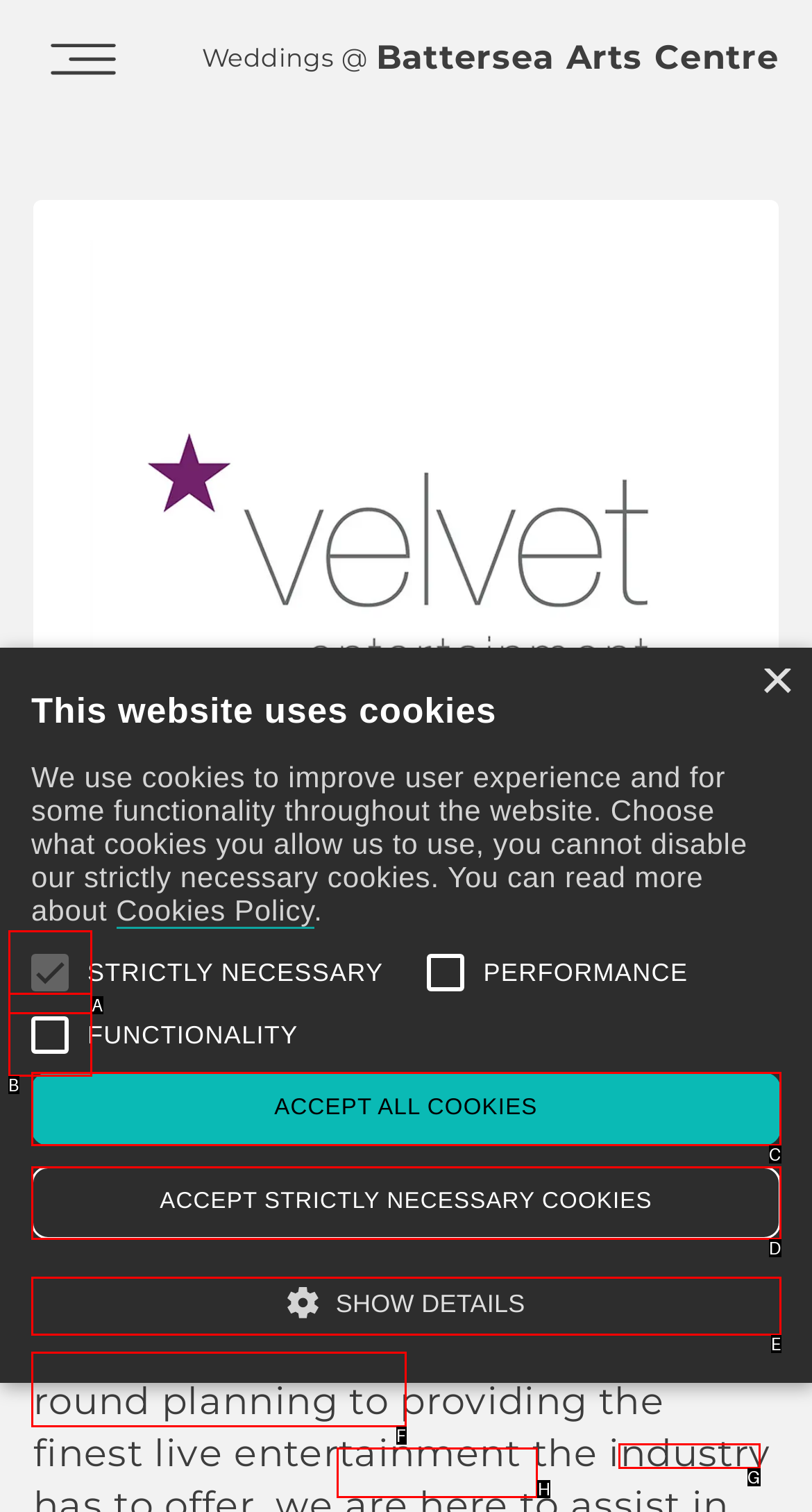Find the option that aligns with: Show details Hide details
Provide the letter of the corresponding option.

E